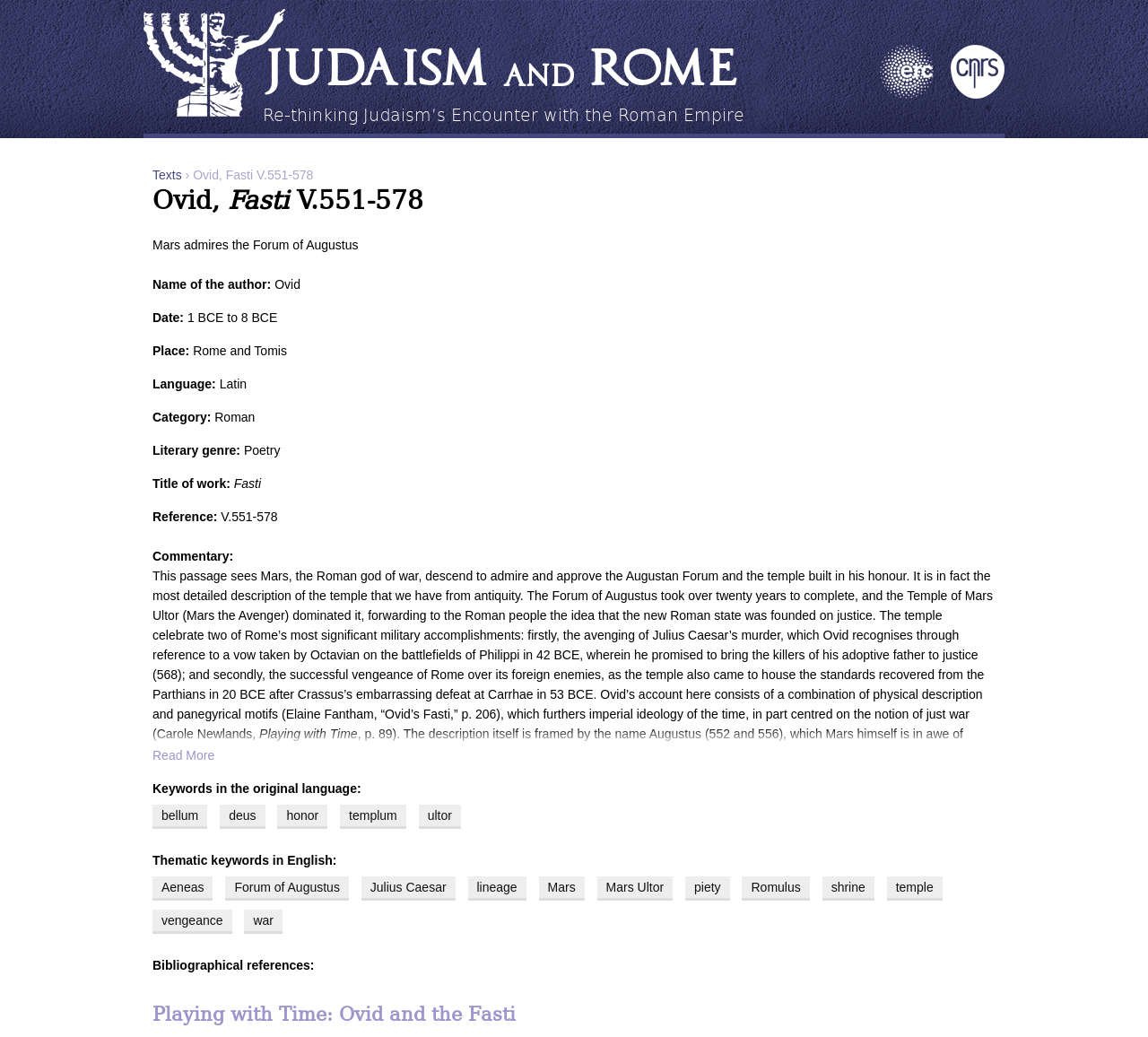Please provide the bounding box coordinates for the element that needs to be clicked to perform the instruction: "Search for IT careers". The coordinates must consist of four float numbers between 0 and 1, formatted as [left, top, right, bottom].

None